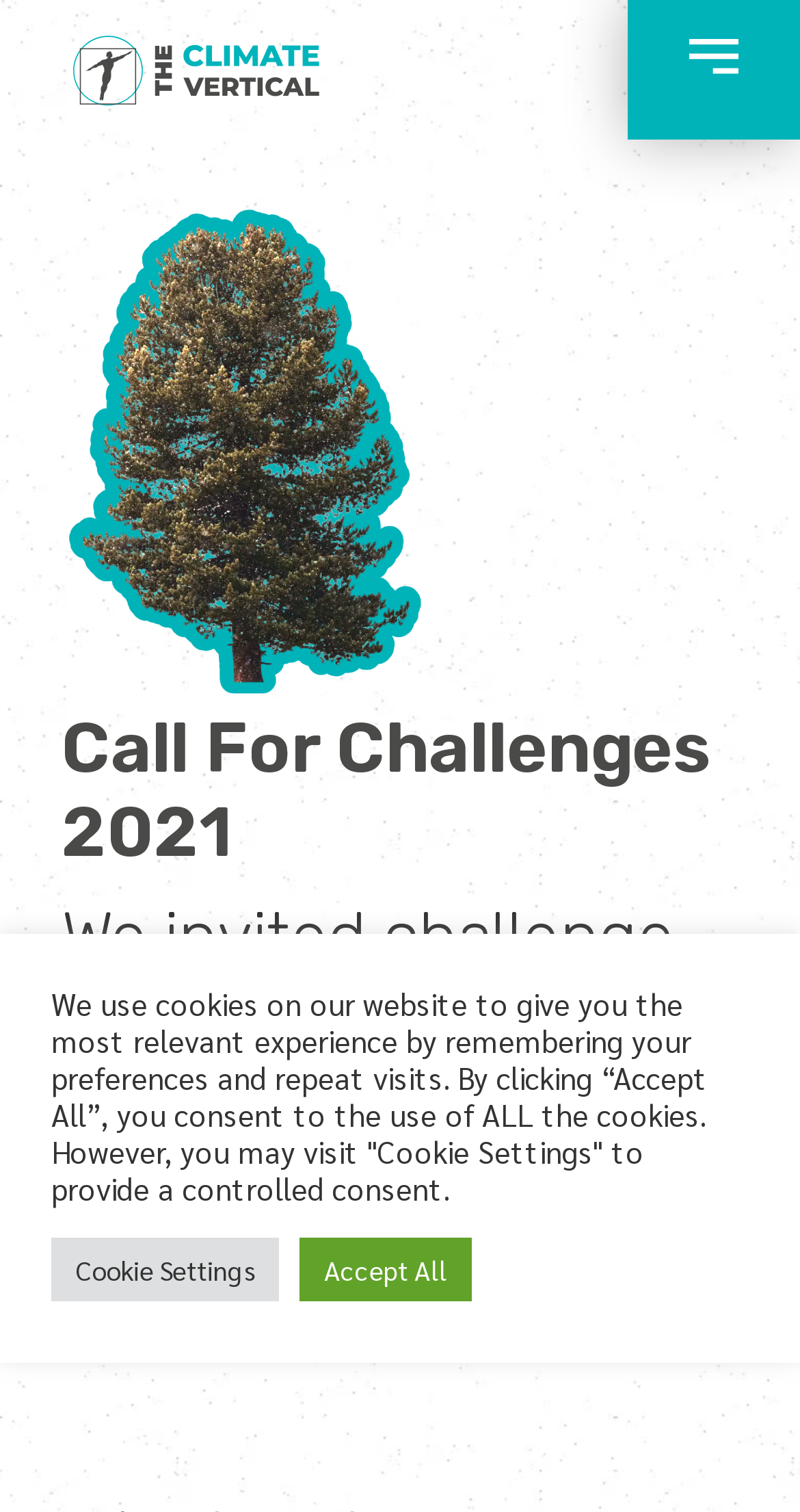From the image, can you give a detailed response to the question below:
What is the position of the 'Call For Challenges 2021' heading?

By comparing the y1 and y2 coordinates of the elements, I found that the 'Call For Challenges 2021' heading is located above the text that starts with 'We invited challenge owners...'. Therefore, the answer is above the text.